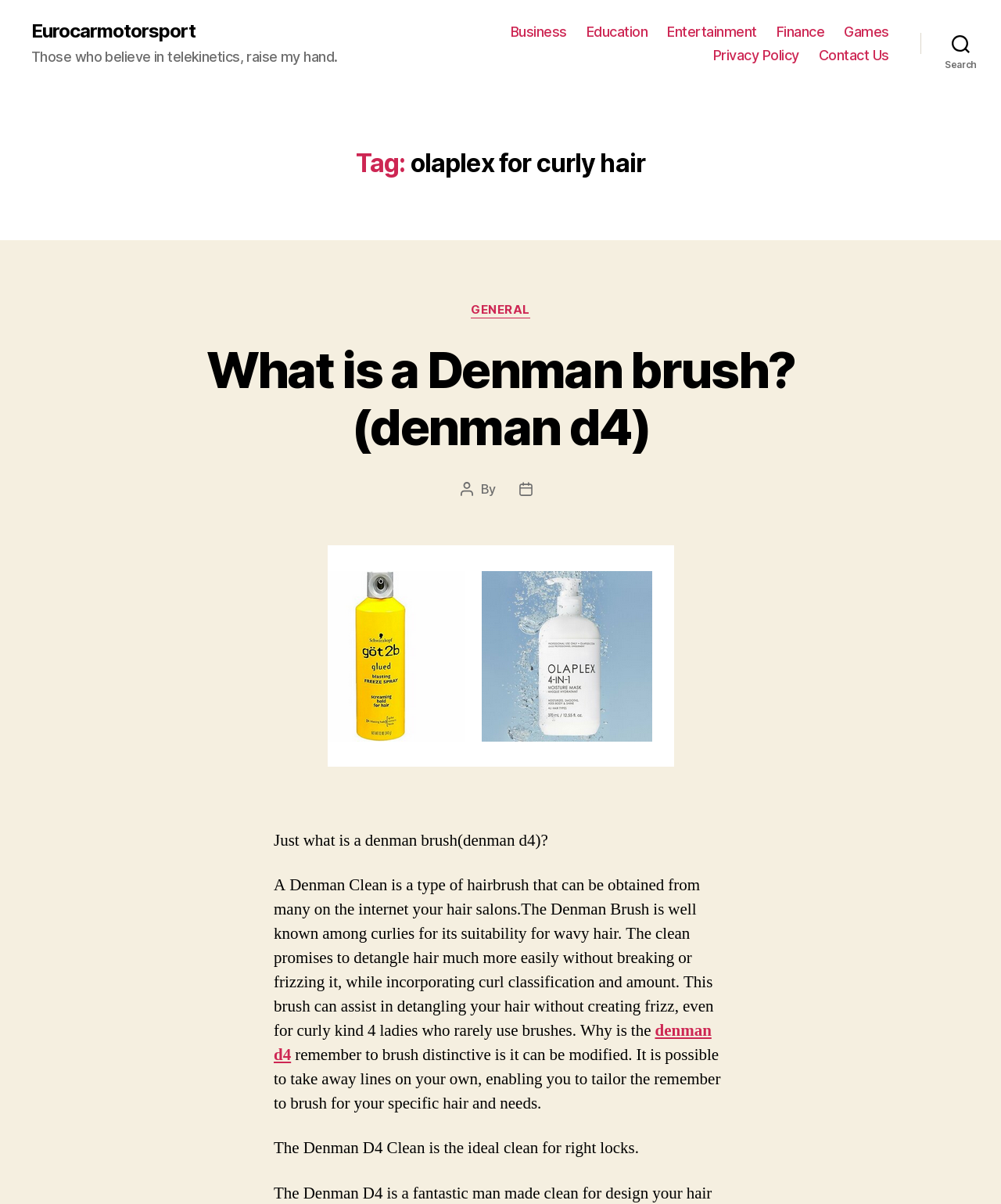Pinpoint the bounding box coordinates of the element to be clicked to execute the instruction: "Click the 'Eurocarmotorsport' link".

[0.031, 0.018, 0.195, 0.034]